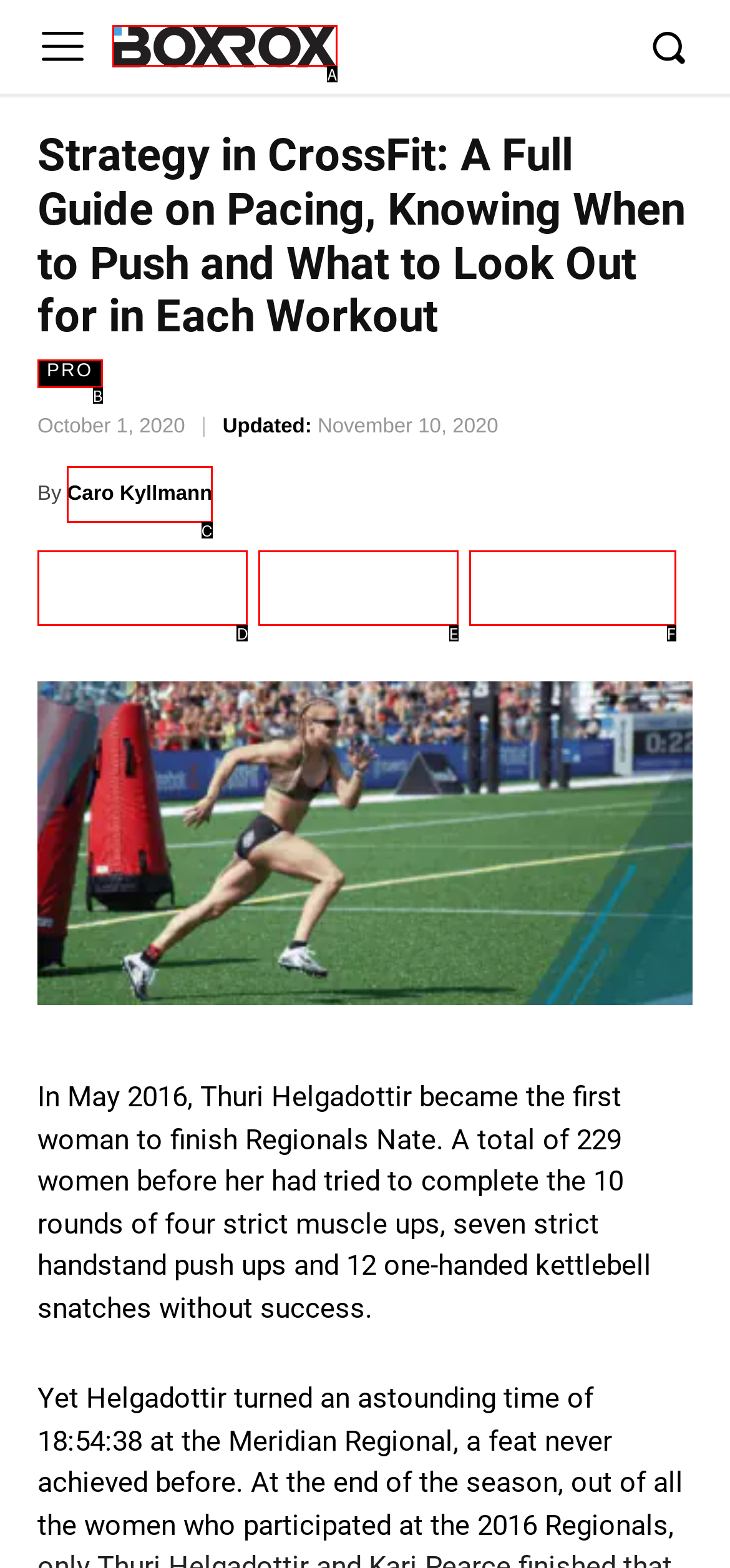Using the description: BOXROXCompetitiv Fitness Magazine, find the best-matching HTML element. Indicate your answer with the letter of the chosen option.

A